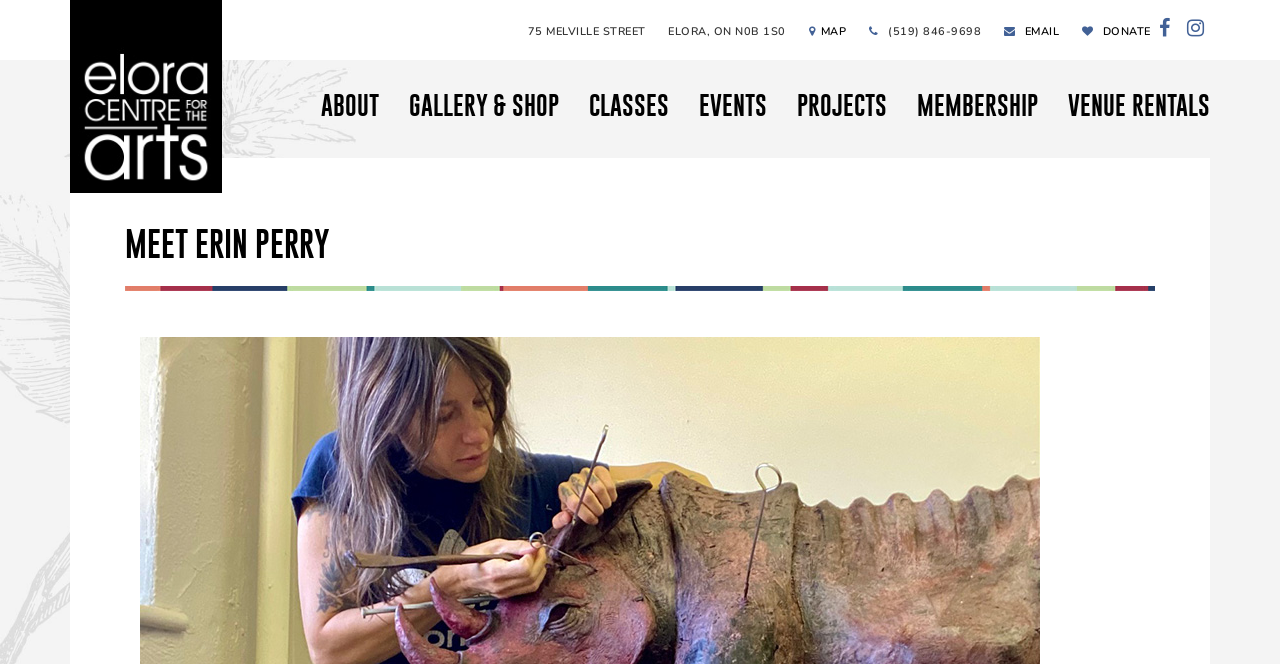Highlight the bounding box coordinates of the region I should click on to meet the following instruction: "view artist statement".

[0.098, 0.343, 0.902, 0.438]